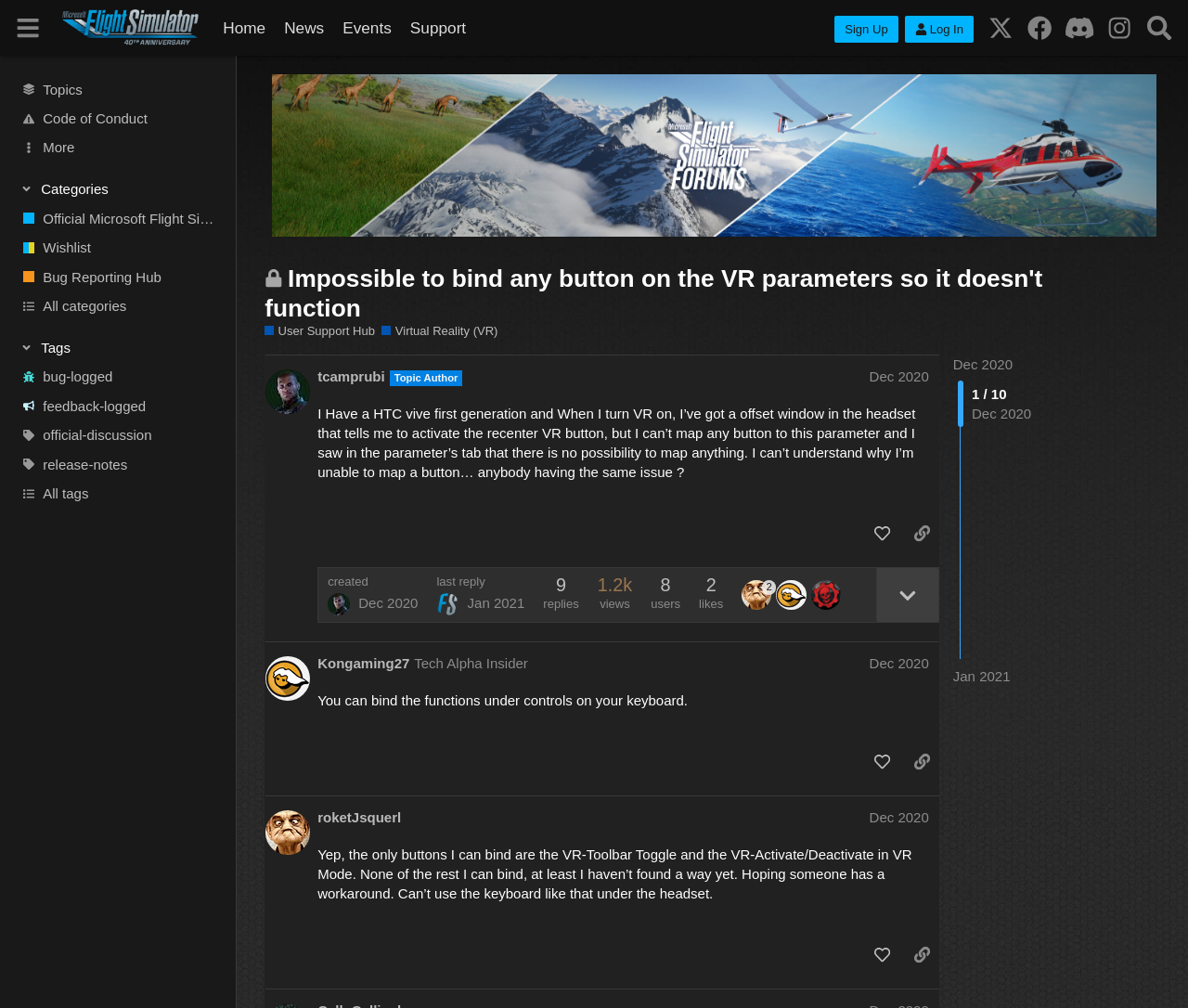Respond to the question below with a single word or phrase: What is the name of the forum?

Microsoft Flight Simulator Forums